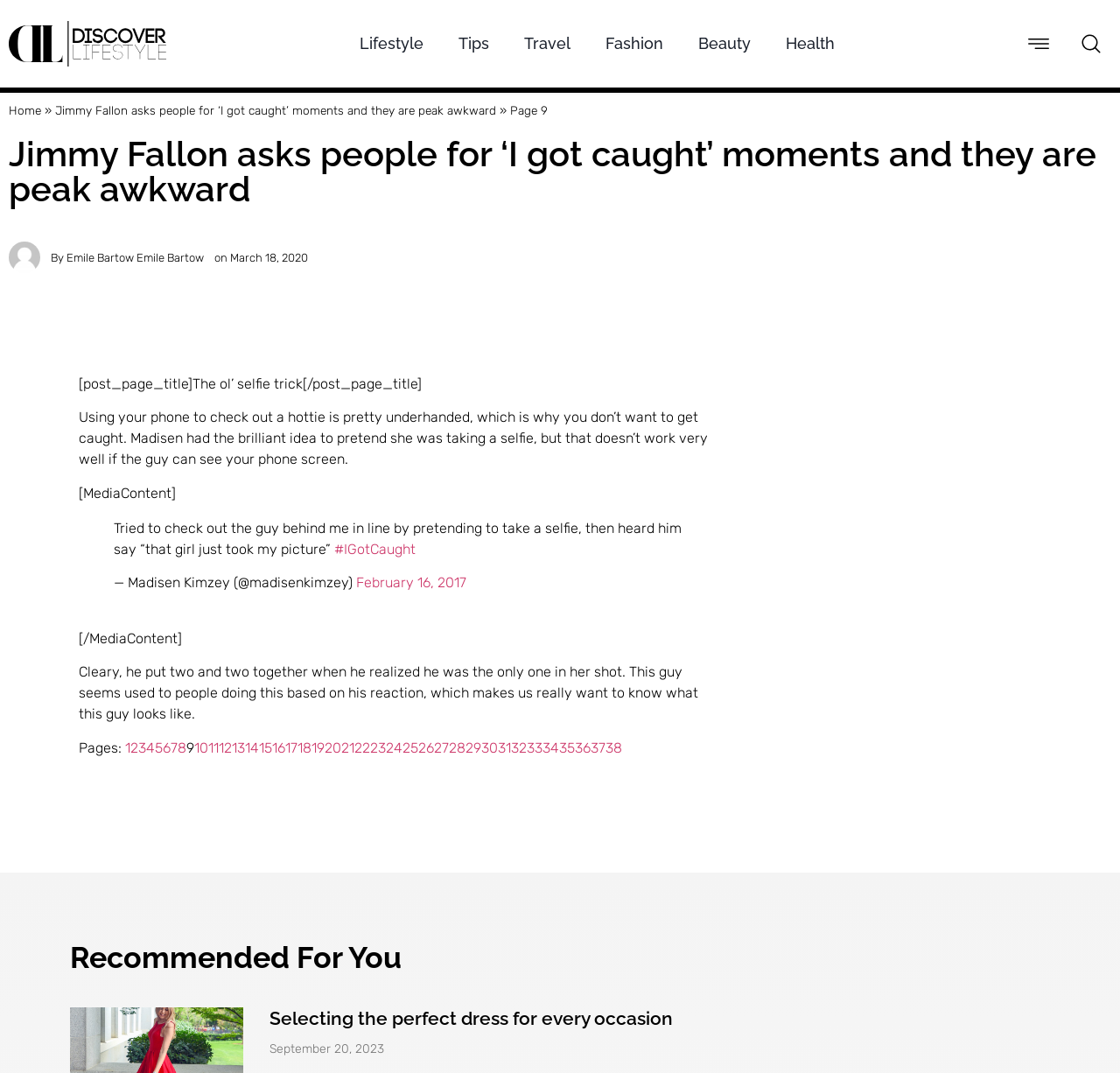Please identify the bounding box coordinates of the element I need to click to follow this instruction: "Go to 'Page 10'".

[0.173, 0.689, 0.186, 0.705]